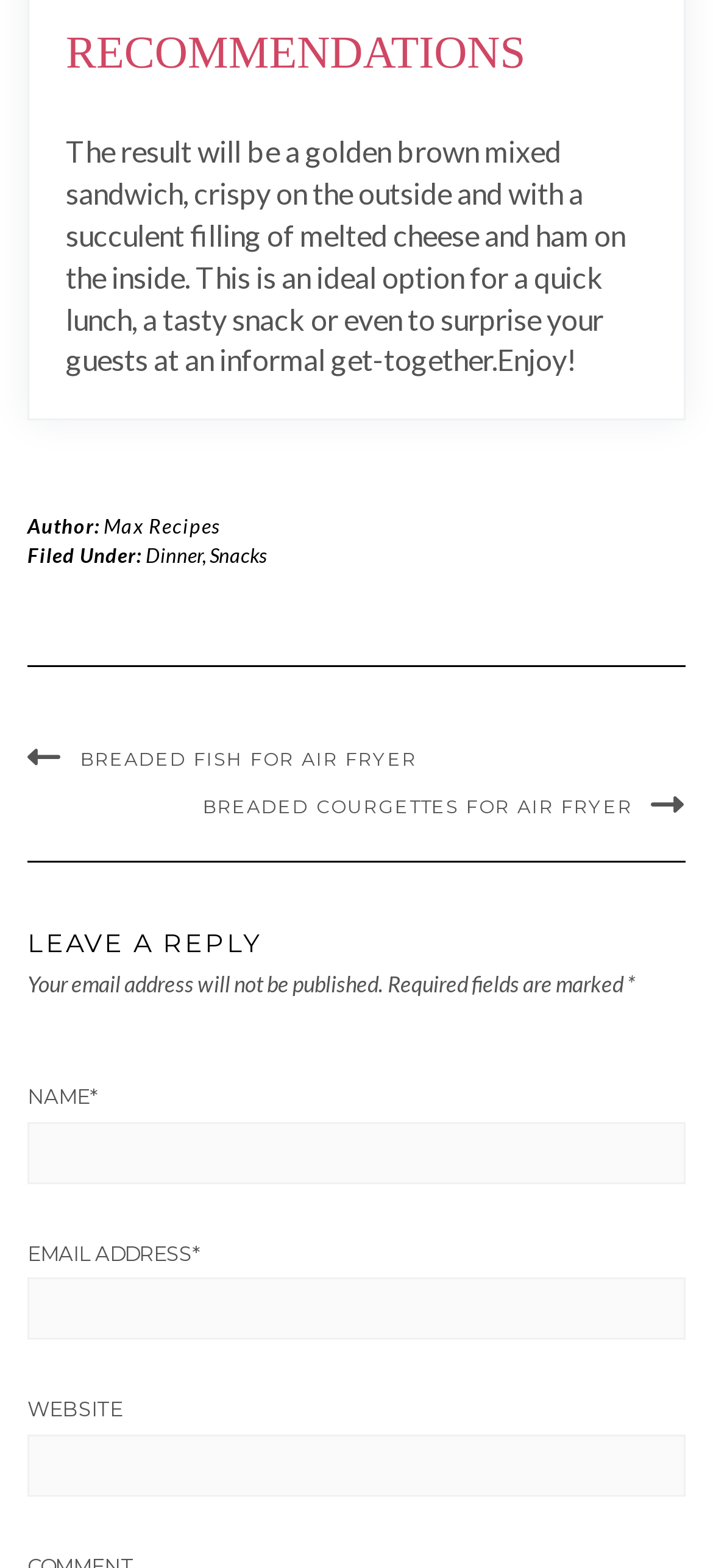Please reply to the following question with a single word or a short phrase:
What categories is this recipe filed under?

Dinner, Snacks